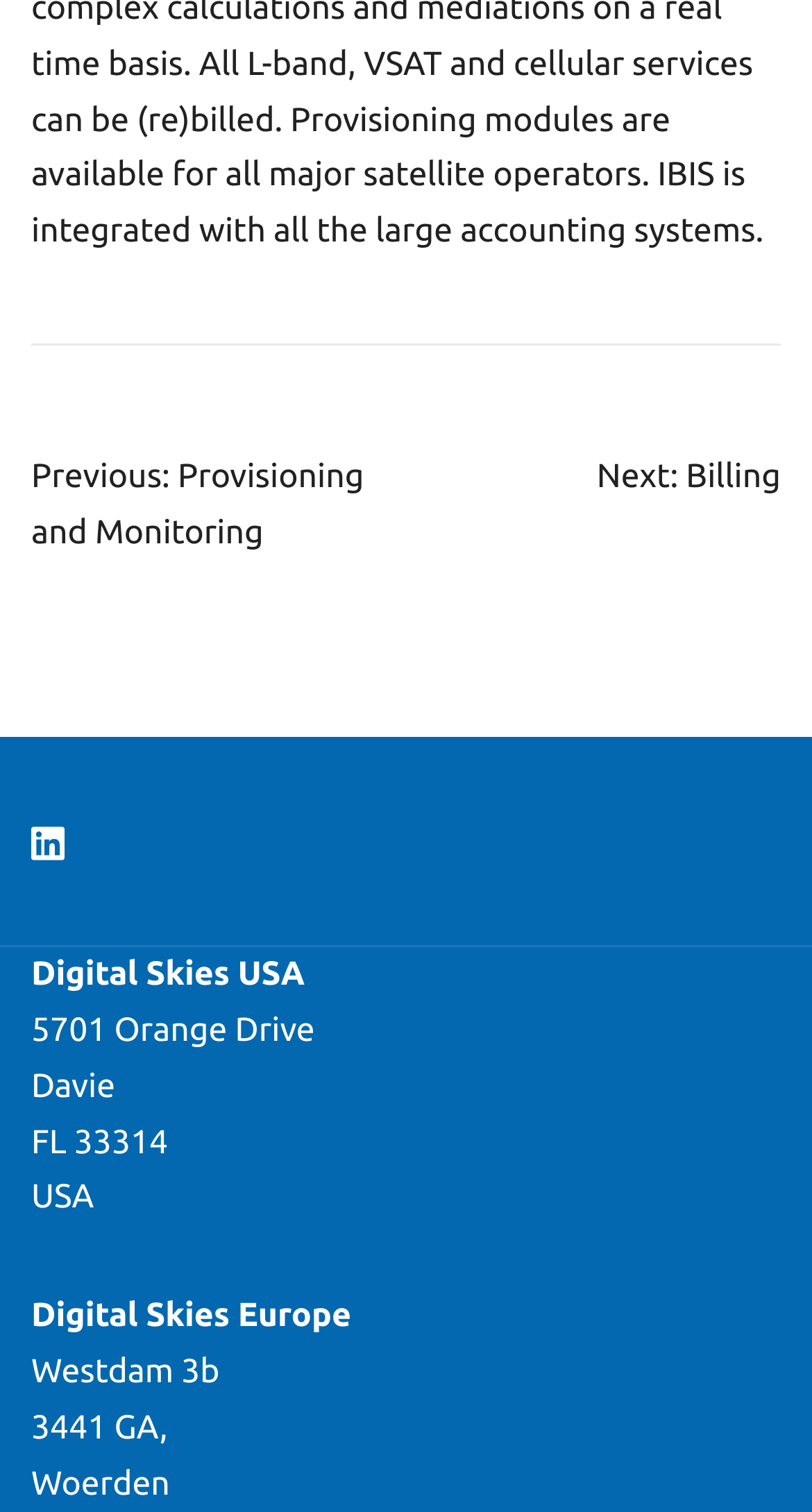Predict the bounding box coordinates for the UI element described as: "title="Social network linkedin link."". The coordinates should be four float numbers between 0 and 1, presented as [left, top, right, bottom].

[0.038, 0.543, 0.079, 0.568]